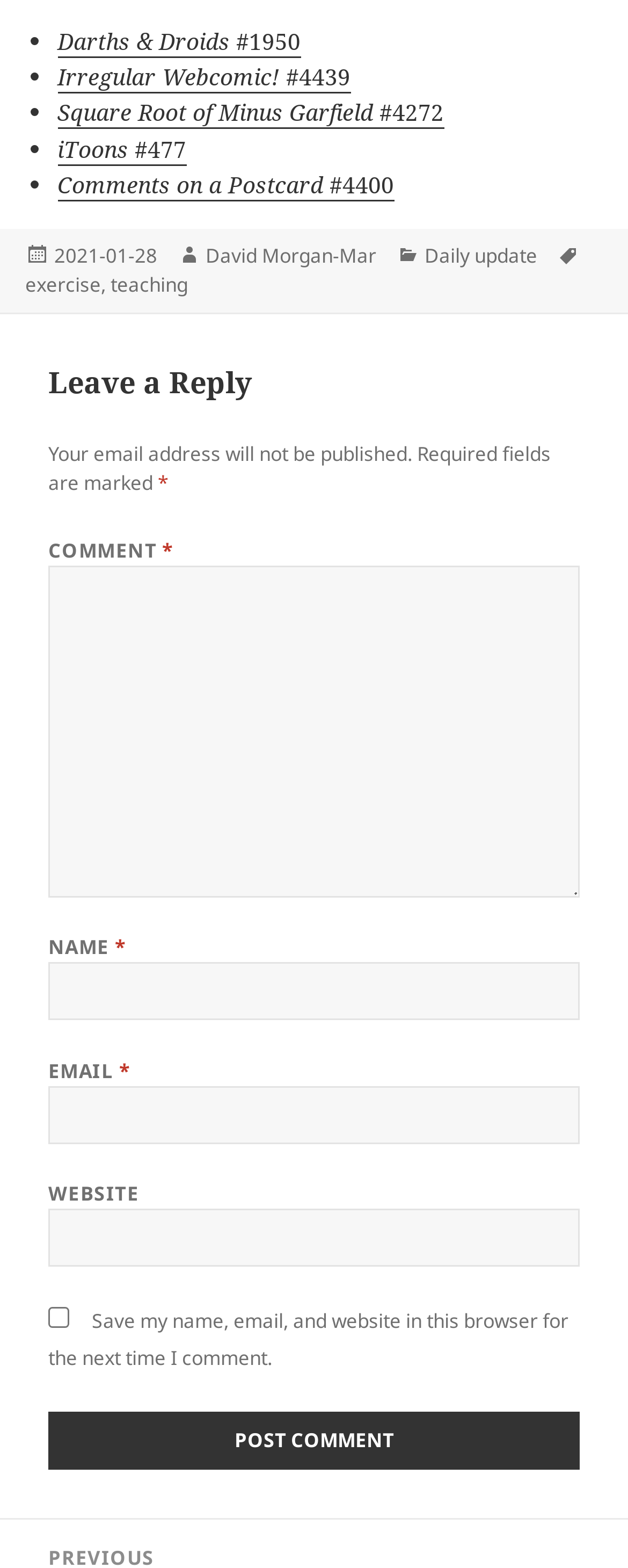Use a single word or phrase to answer the question: 
What is the purpose of the checkbox?

Save comment information